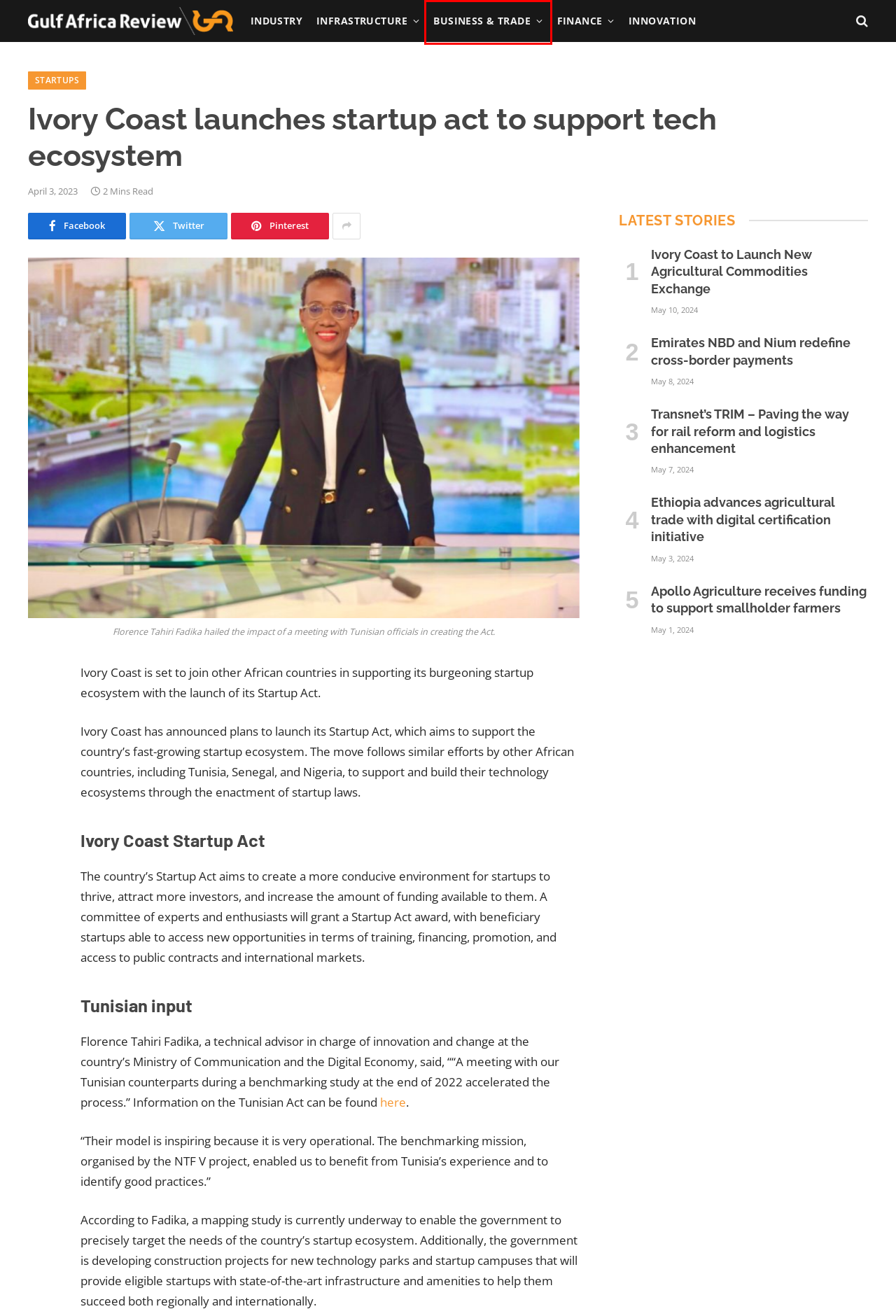Look at the screenshot of a webpage that includes a red bounding box around a UI element. Select the most appropriate webpage description that matches the page seen after clicking the highlighted element. Here are the candidates:
A. Apollo Agriculture receives funding to support smallholder farmers
B. Emirates NBD and Nium redefine cross-border payments
C. Homepage - Gulf Africa Review
D. Business & Trade Archives - Gulf Africa Review
E. Ethiopia supports agricultural trade with digital certification initiative
F. Transnet - Planning for rail reform, logistics enhancement
G. Finance Archives - Gulf Africa Review
H. About Startup Act | Startup Tunisia

D